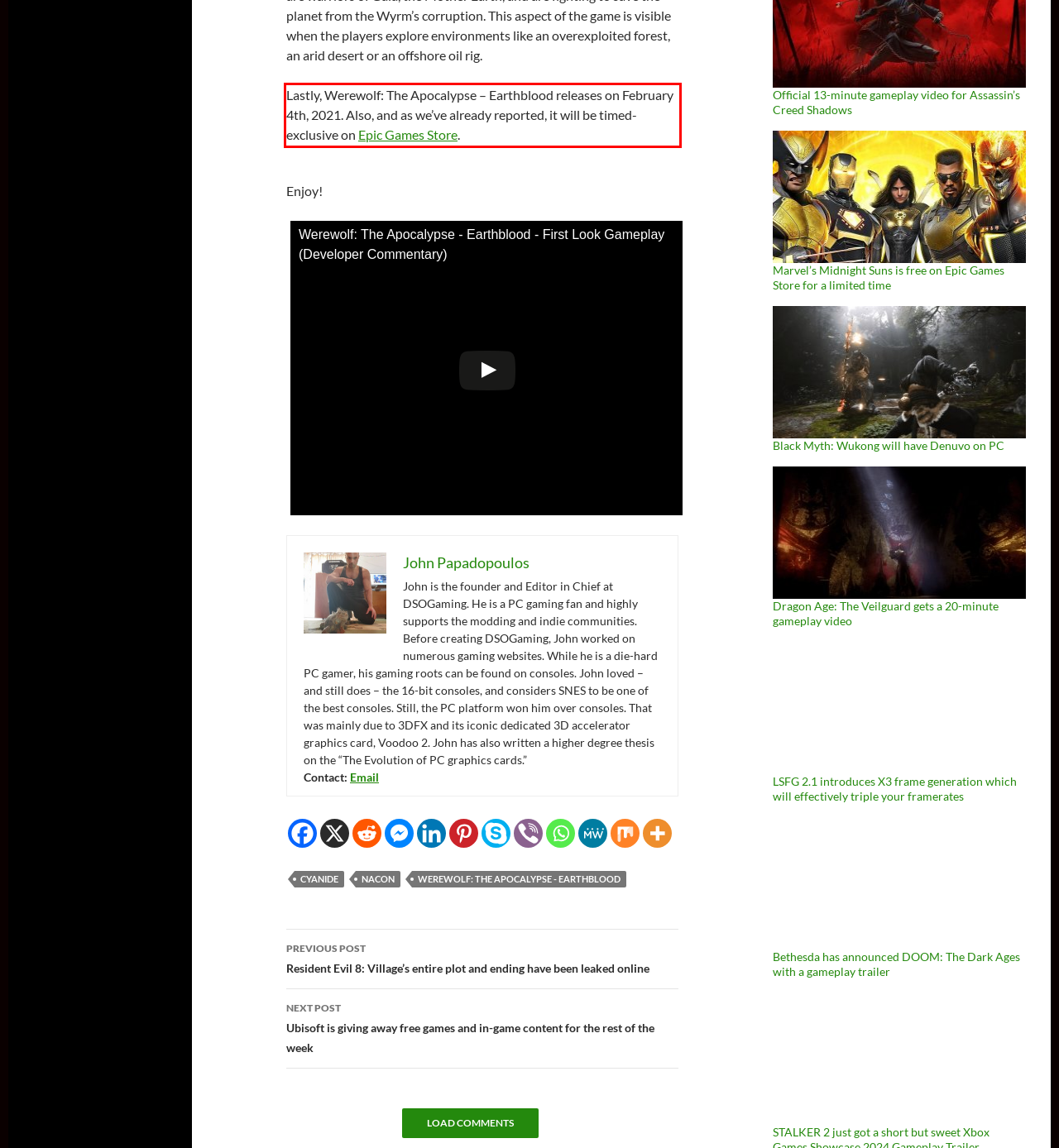By examining the provided screenshot of a webpage, recognize the text within the red bounding box and generate its text content.

Lastly, Werewolf: The Apocalypse – Earthblood releases on February 4th, 2021. Also, and as we’ve already reported, it will be timed-exclusive on Epic Games Store.